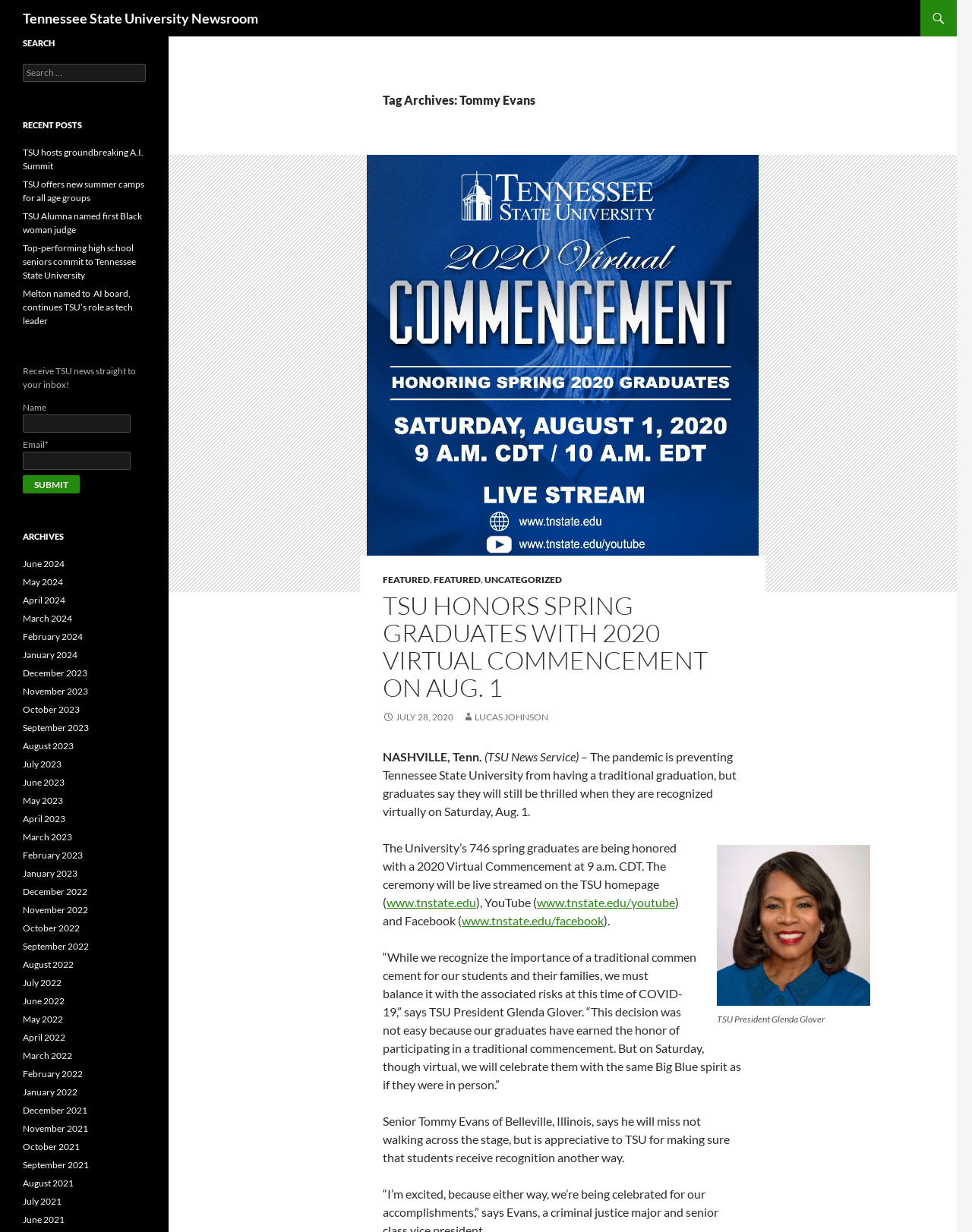Analyze and describe the webpage in a detailed narrative.

The webpage is about Tommy Evans, a student at Tennessee State University, and features a news article about the university's virtual commencement ceremony. At the top of the page, there is a heading that reads "Tennessee State University Newsroom" and a link to the university's newsroom. Below this, there is a header section with a heading that reads "Tag Archives: Tommy Evans".

The main content of the page is a news article about the university's virtual commencement ceremony, which is being held on August 1, 2020. The article is divided into several sections, including a heading that reads "TSU HONORS SPRING GRADUATES WITH 2020 VIRTUAL COMMENCEMENT ON AUG. 1", followed by a paragraph of text that describes the ceremony. There is also a figure with a caption that reads "TSU President Glenda Glover".

The article continues with several paragraphs of text that discuss the ceremony and quotes from university officials and students, including Tommy Evans. There are also links to the university's homepage, YouTube, and Facebook pages, where the ceremony will be live-streamed.

To the right of the main content, there are several sections, including a search bar, a list of recent posts, and a section for archives, which lists links to news articles from previous months and years. There is also a section for subscribing to the university's news updates via email.

At the bottom of the page, there is a section with a heading that reads "Receive TSU news straight to your inbox!" and a form to submit an email address to receive news updates.